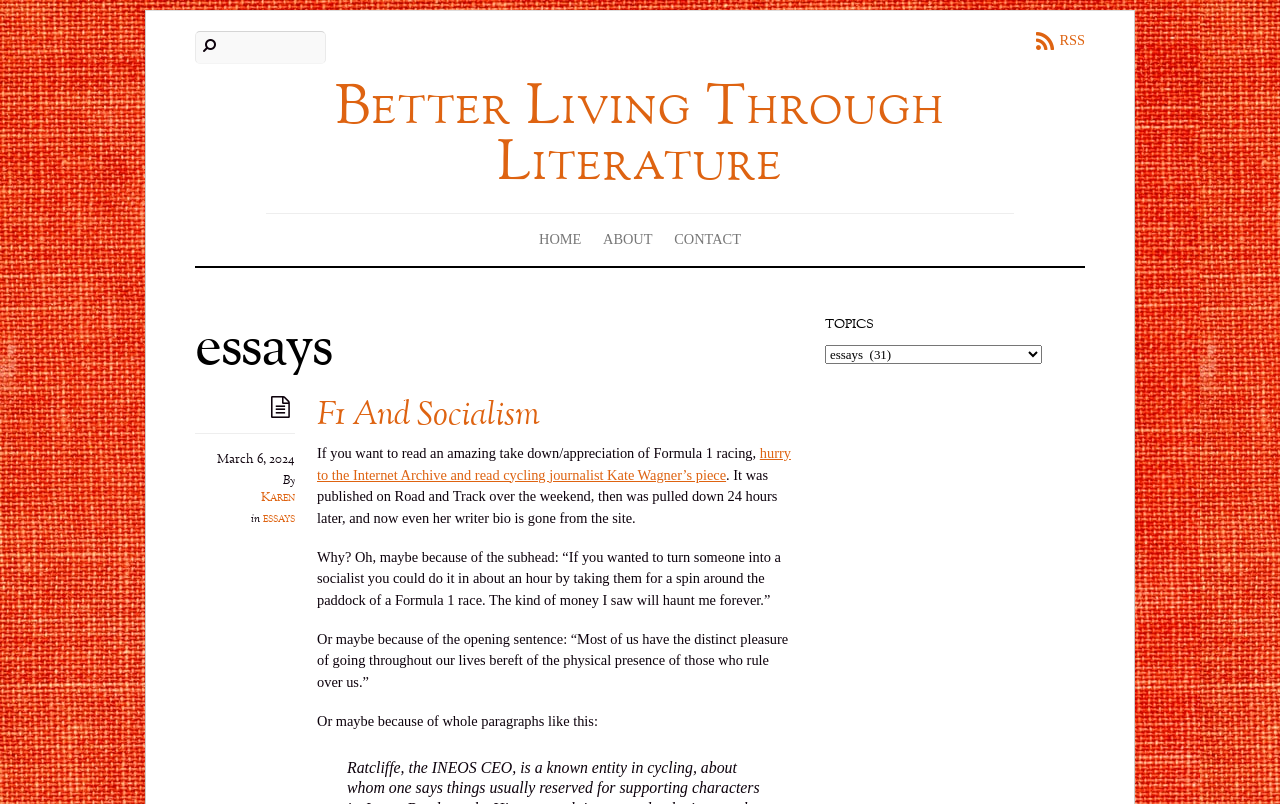Bounding box coordinates are to be given in the format (top-left x, top-left y, bottom-right x, bottom-right y). All values must be floating point numbers between 0 and 1. Provide the bounding box coordinate for the UI element described as: Better Living Through Literature

[0.262, 0.086, 0.738, 0.254]